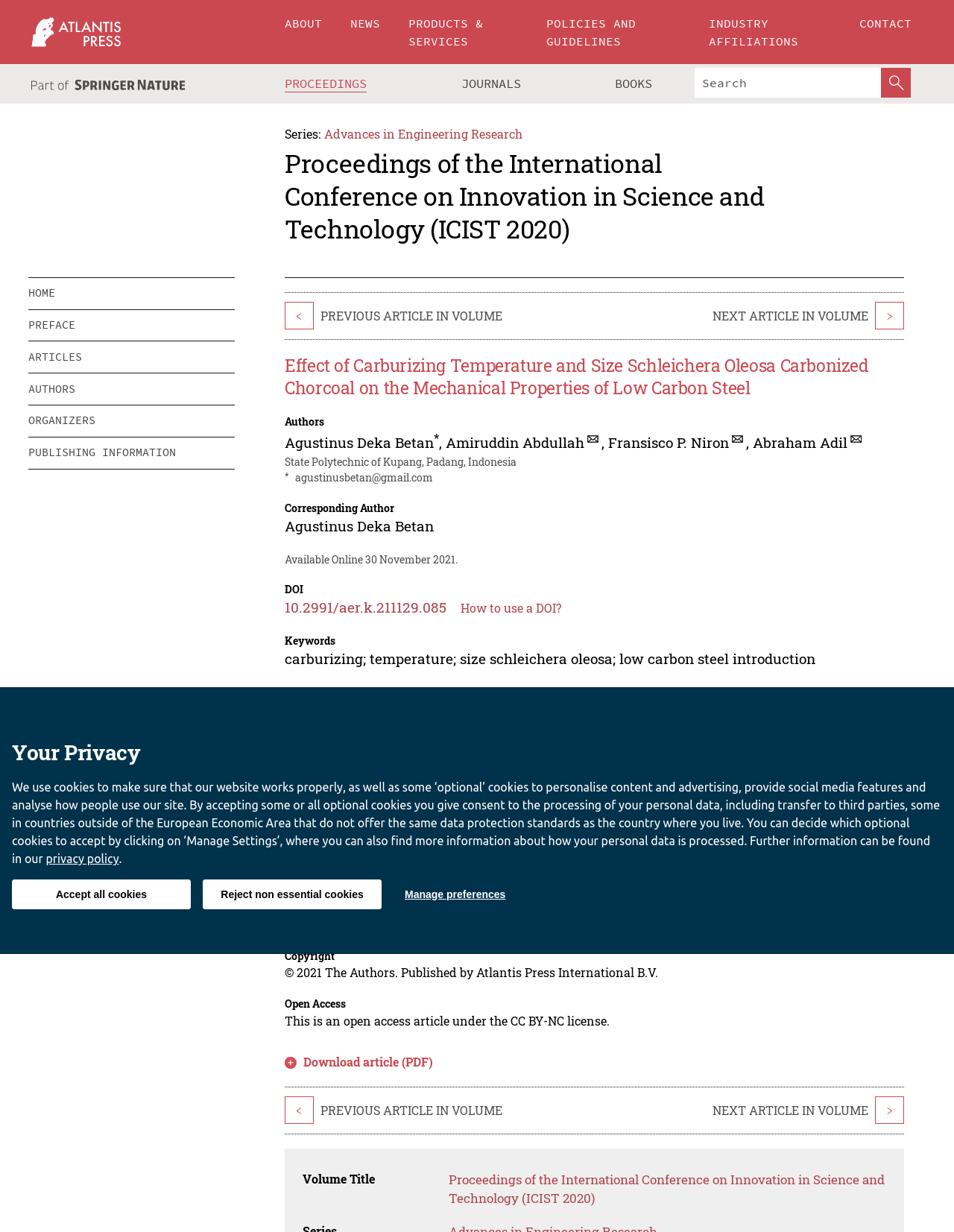What is the effect of carburizing temperature on low carbon steel?
Refer to the screenshot and answer in one word or phrase.

Increase in hardness